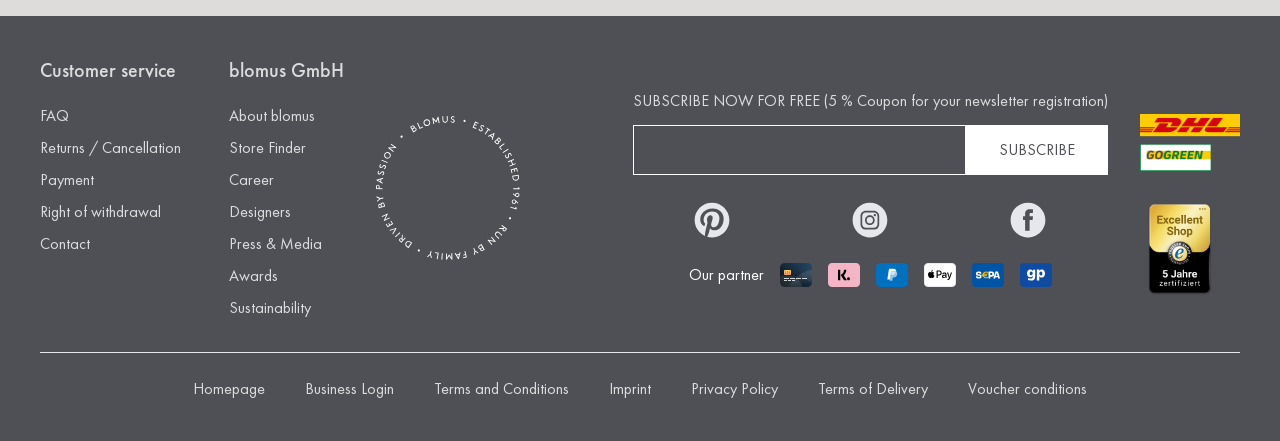Please locate the bounding box coordinates of the region I need to click to follow this instruction: "Subscribe to the newsletter".

[0.754, 0.283, 0.865, 0.397]